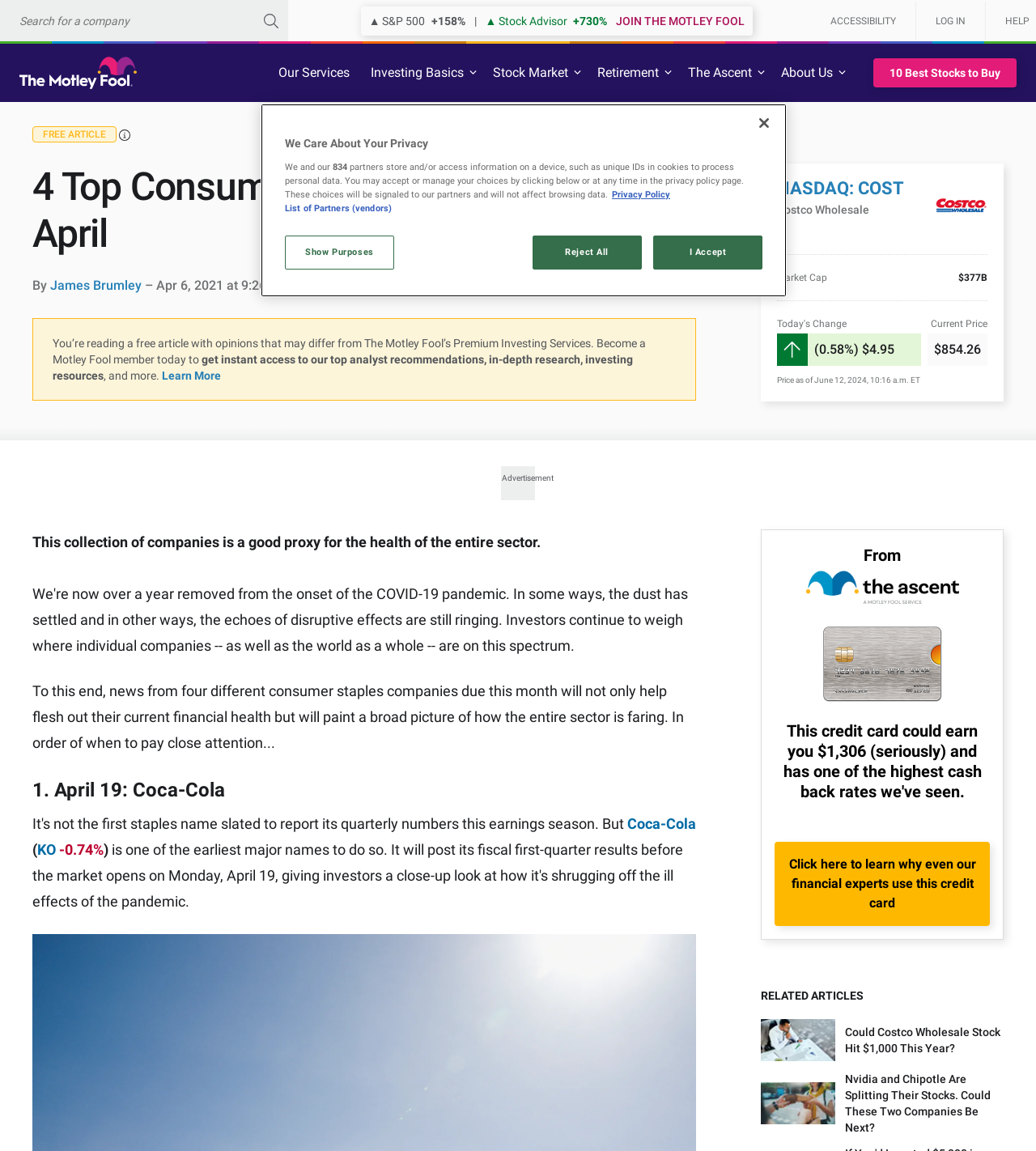Please provide a comprehensive answer to the question below using the information from the image: How many consumer staples companies are mentioned in the article?

I found the answer by reading the text 'To this end, news from four different consumer staples companies due this month will not only help flesh out their current financial health but will paint a broad picture of how the entire sector is faring.' which explicitly states that four companies are mentioned.